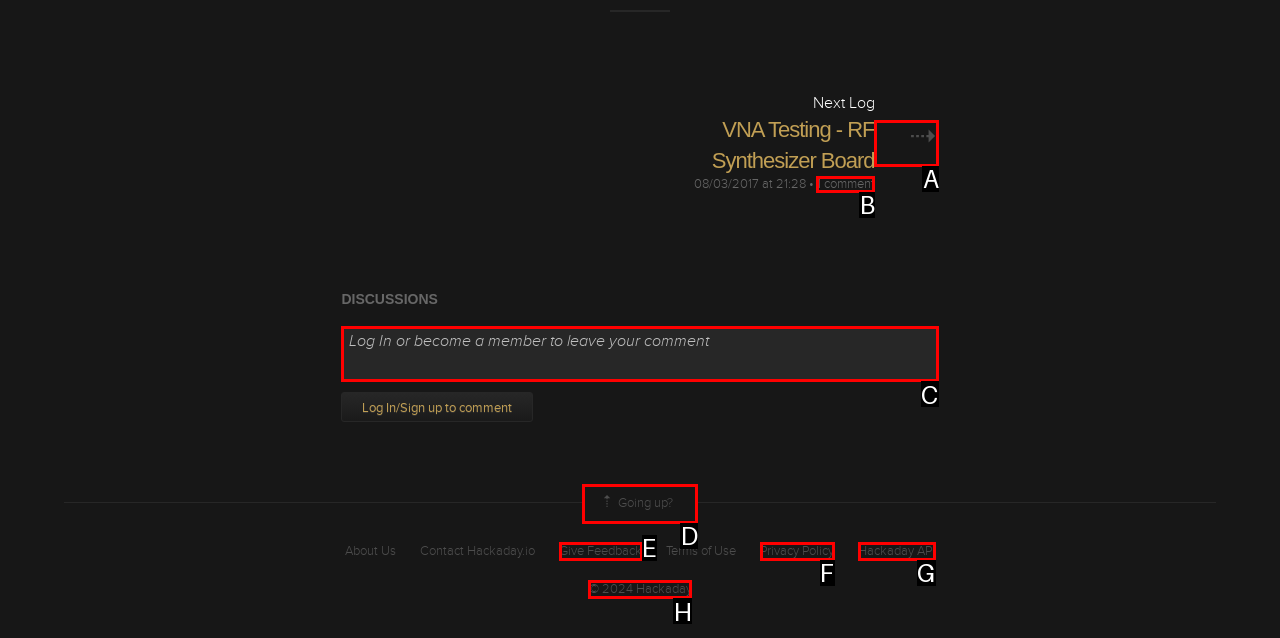Which option should I select to accomplish the task: Leave a comment? Respond with the corresponding letter from the given choices.

C